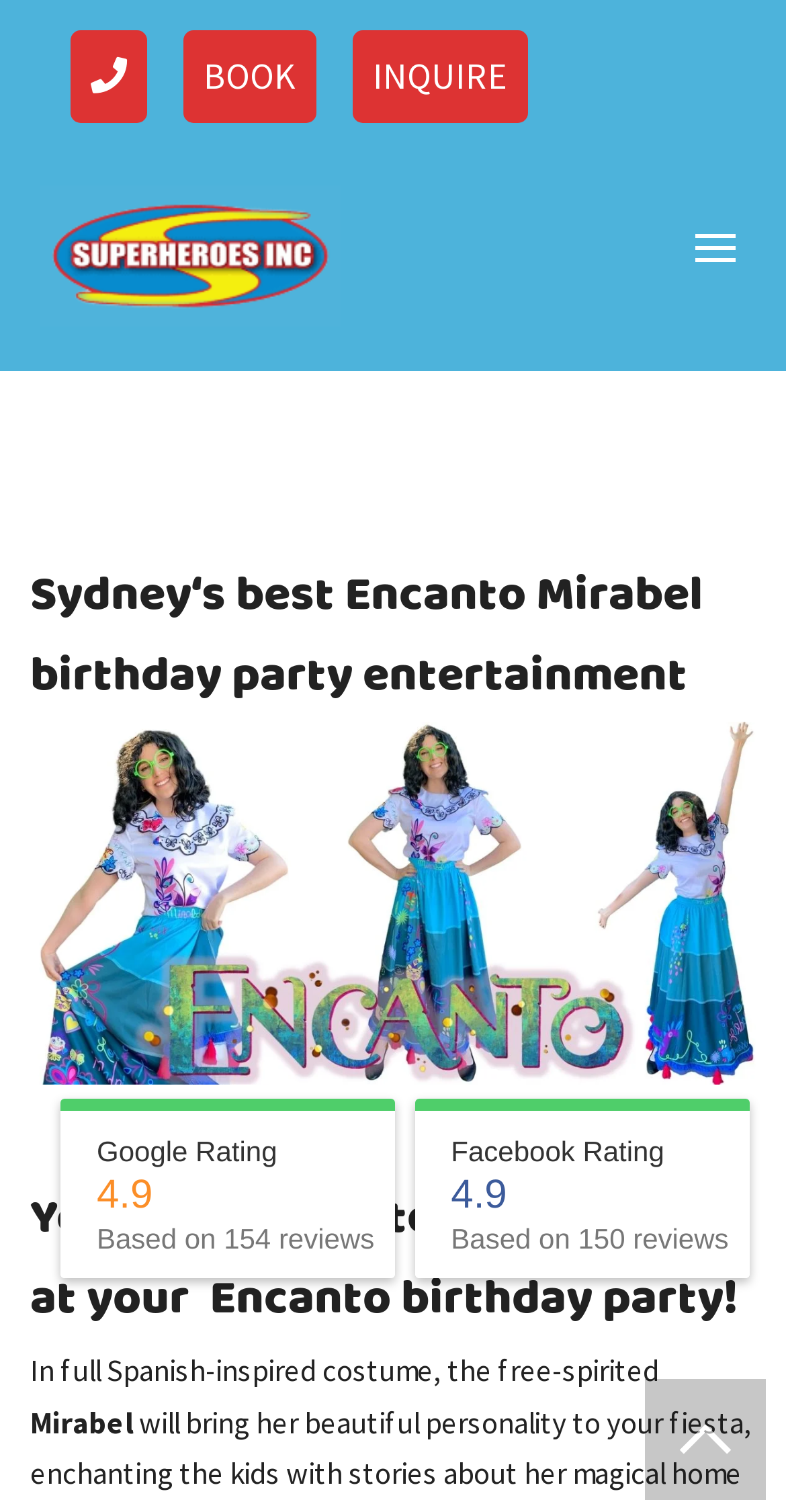How many reviews are there on Facebook?
Answer the question with a single word or phrase by looking at the picture.

150